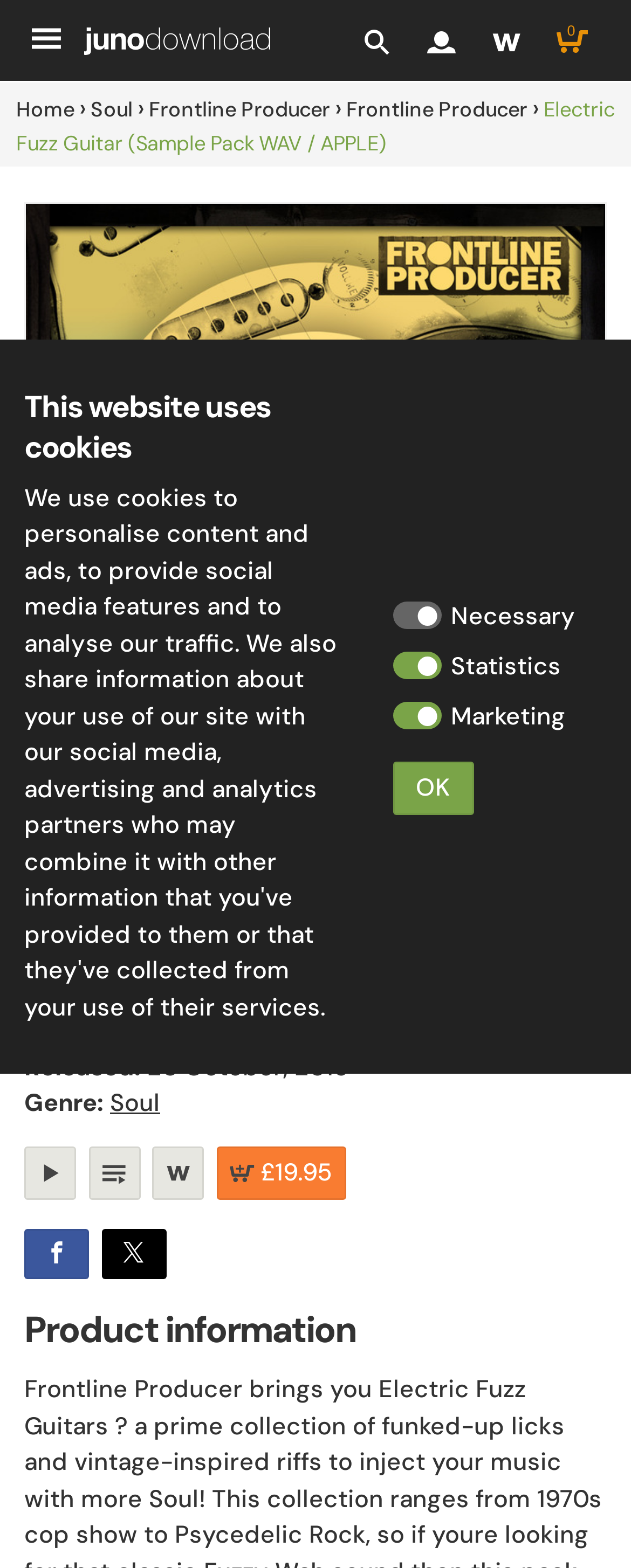Locate the bounding box of the UI element defined by this description: "Soul". The coordinates should be given as four float numbers between 0 and 1, formatted as [left, top, right, bottom].

[0.144, 0.061, 0.21, 0.078]